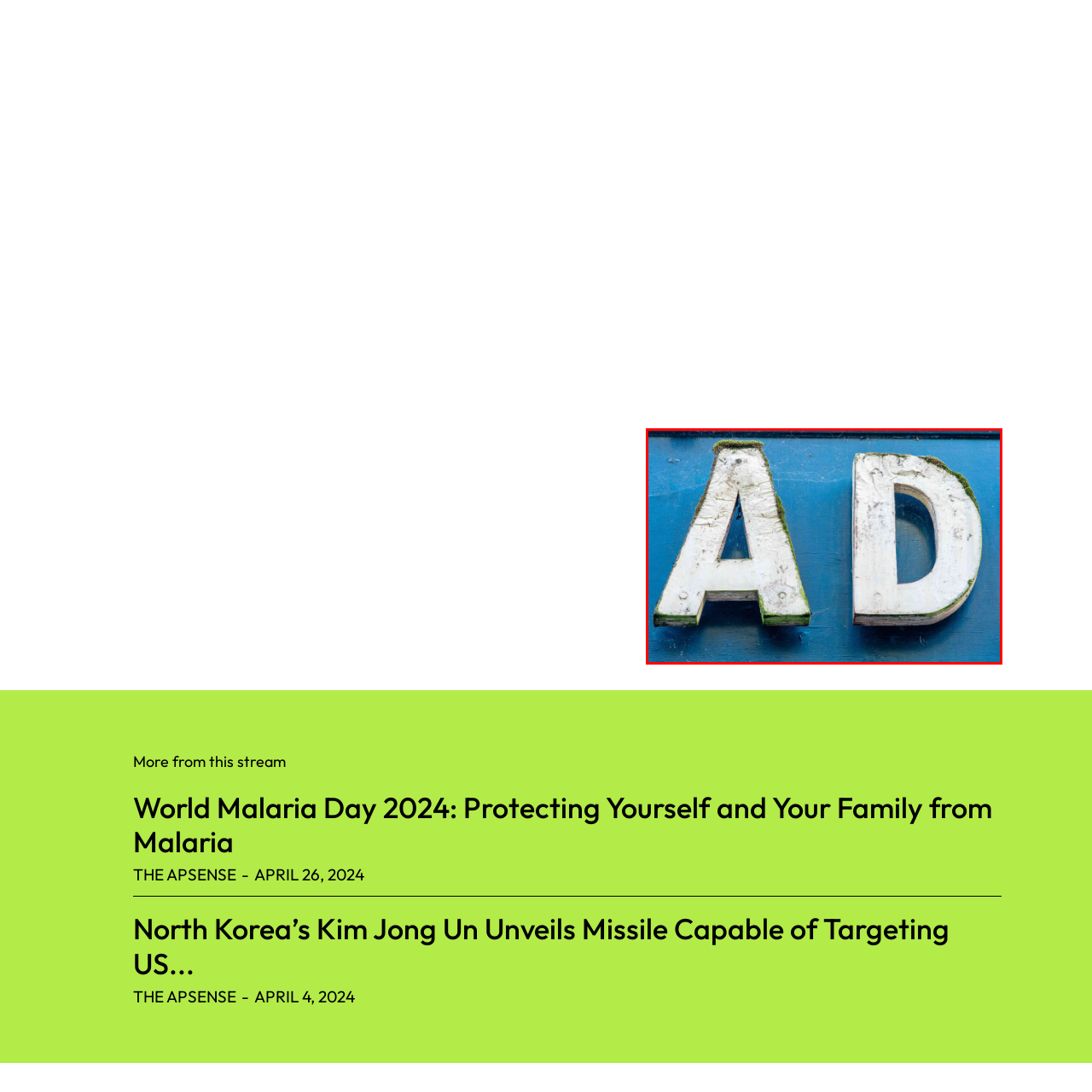What is the condition of the paint on the letter 'A'?
Inspect the image surrounded by the red bounding box and answer the question using a single word or a short phrase.

Peeling